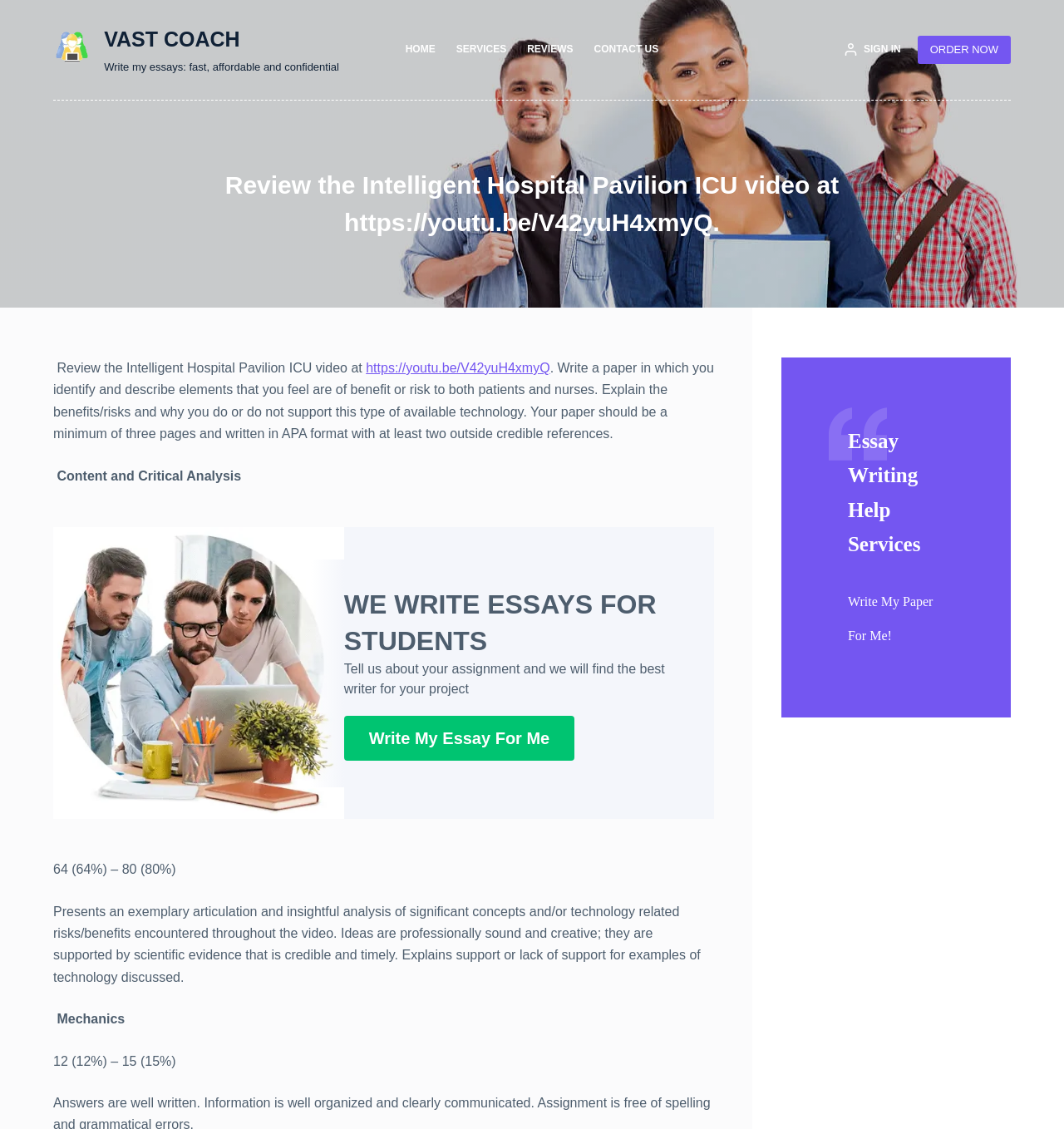Answer the following in one word or a short phrase: 
What is the minimum number of pages required for the paper?

three